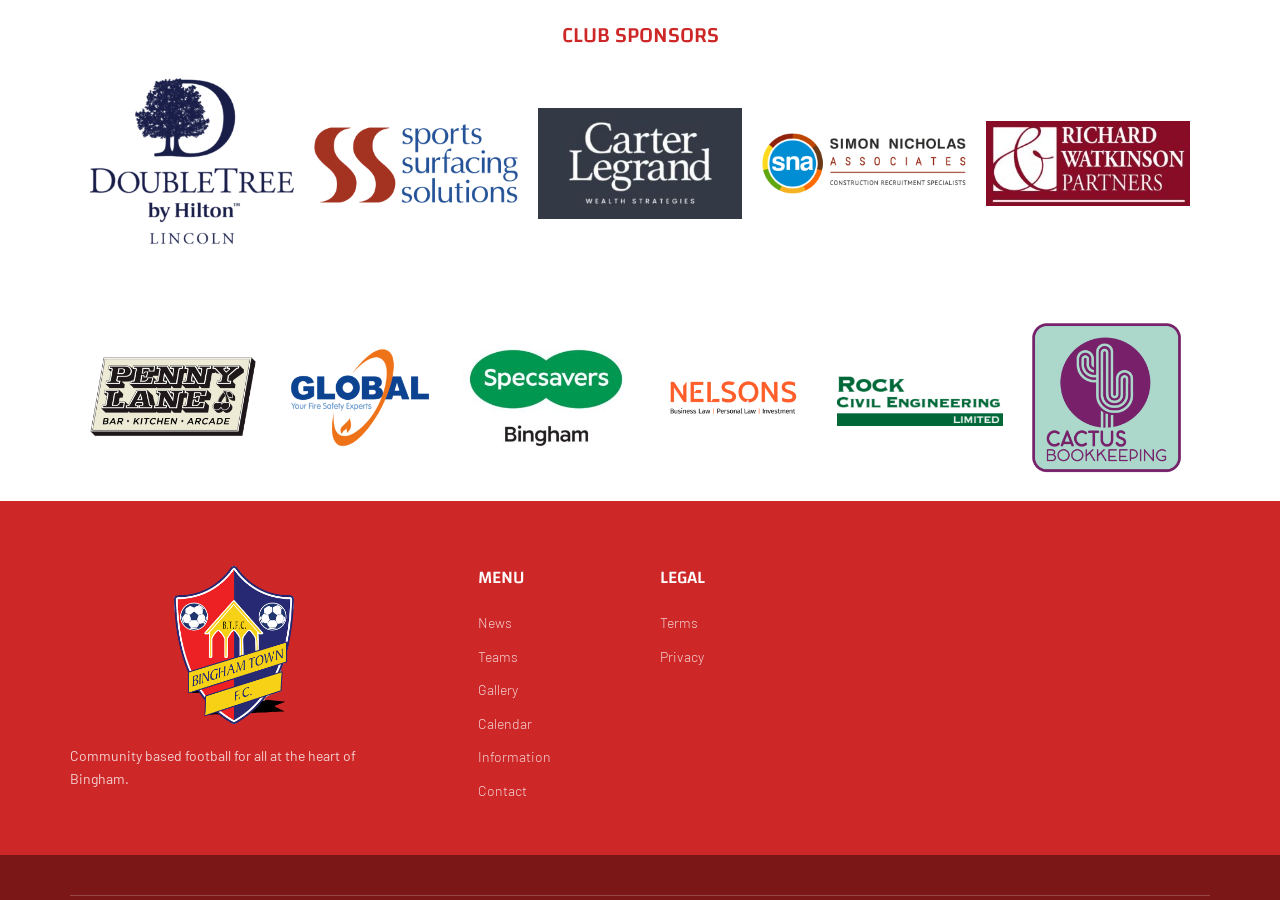Provide the bounding box coordinates of the HTML element described by the text: "Teams". The coordinates should be in the format [left, top, right, bottom] with values between 0 and 1.

[0.373, 0.714, 0.516, 0.746]